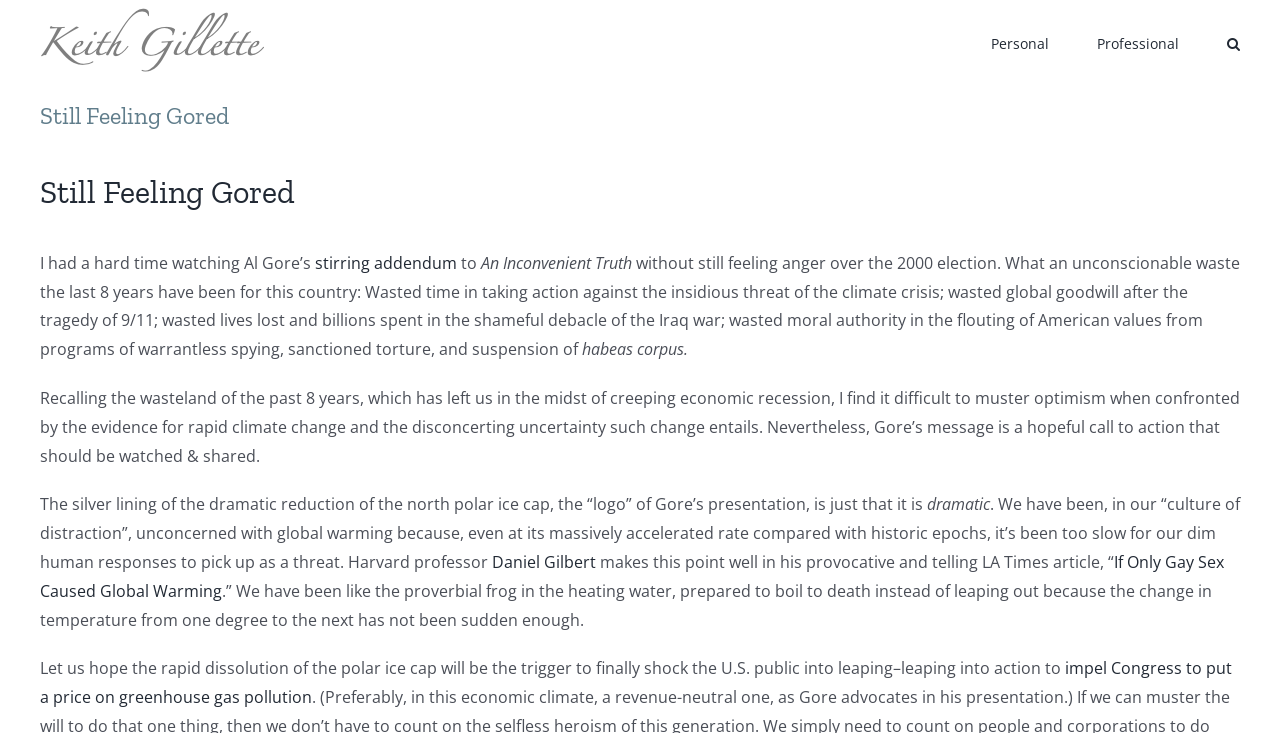What is the topic of Al Gore's presentation?
Give a thorough and detailed response to the question.

The text mentions Al Gore's 'stirring addendum to An Inconvenient Truth', which is a documentary about climate change, and the author discusses the topic of climate change and its consequences throughout the text.